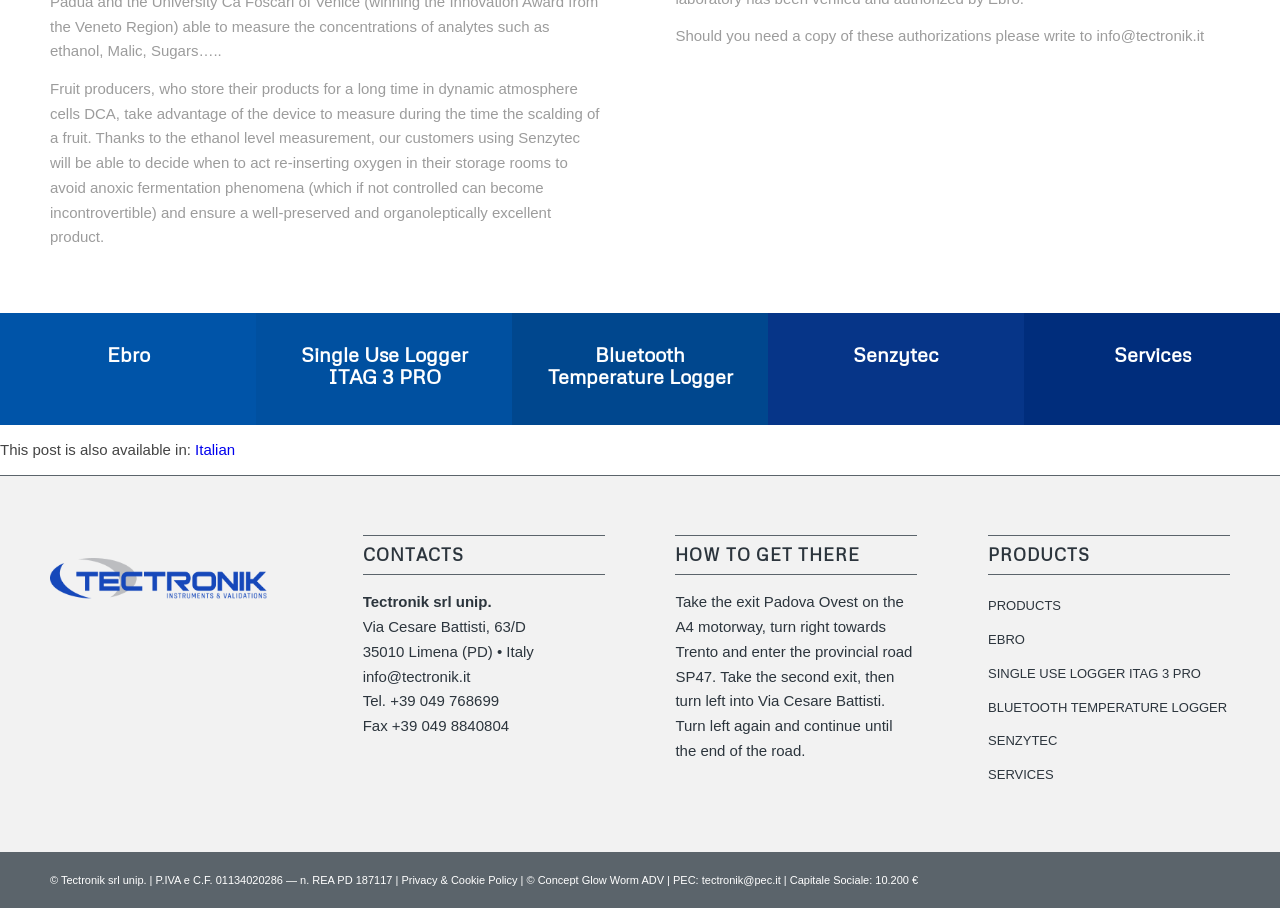What is the purpose of Senzytec?
Refer to the image and provide a concise answer in one word or phrase.

Measure ethanol level